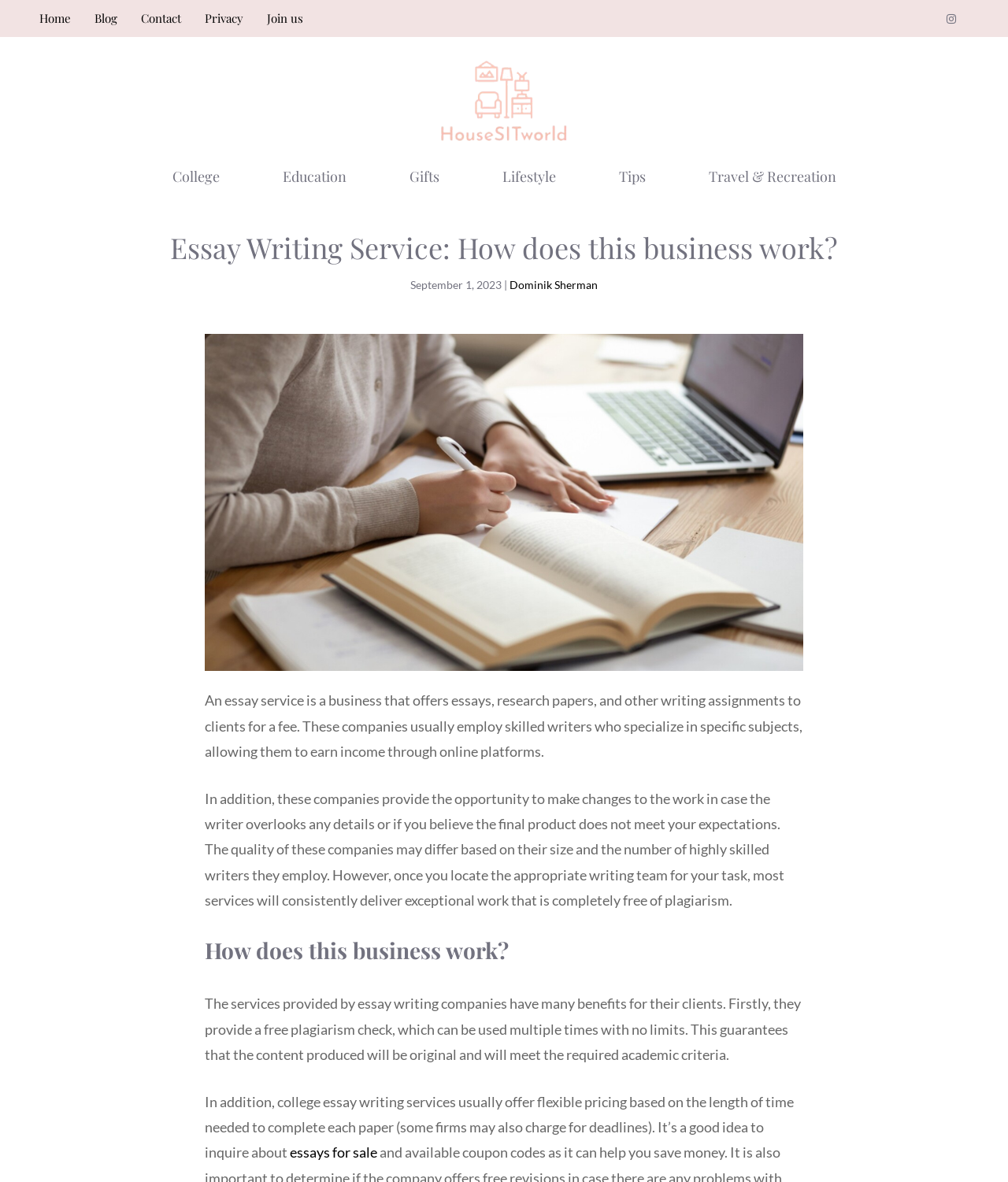What is the date of the article? From the image, respond with a single word or brief phrase.

September 1, 2023